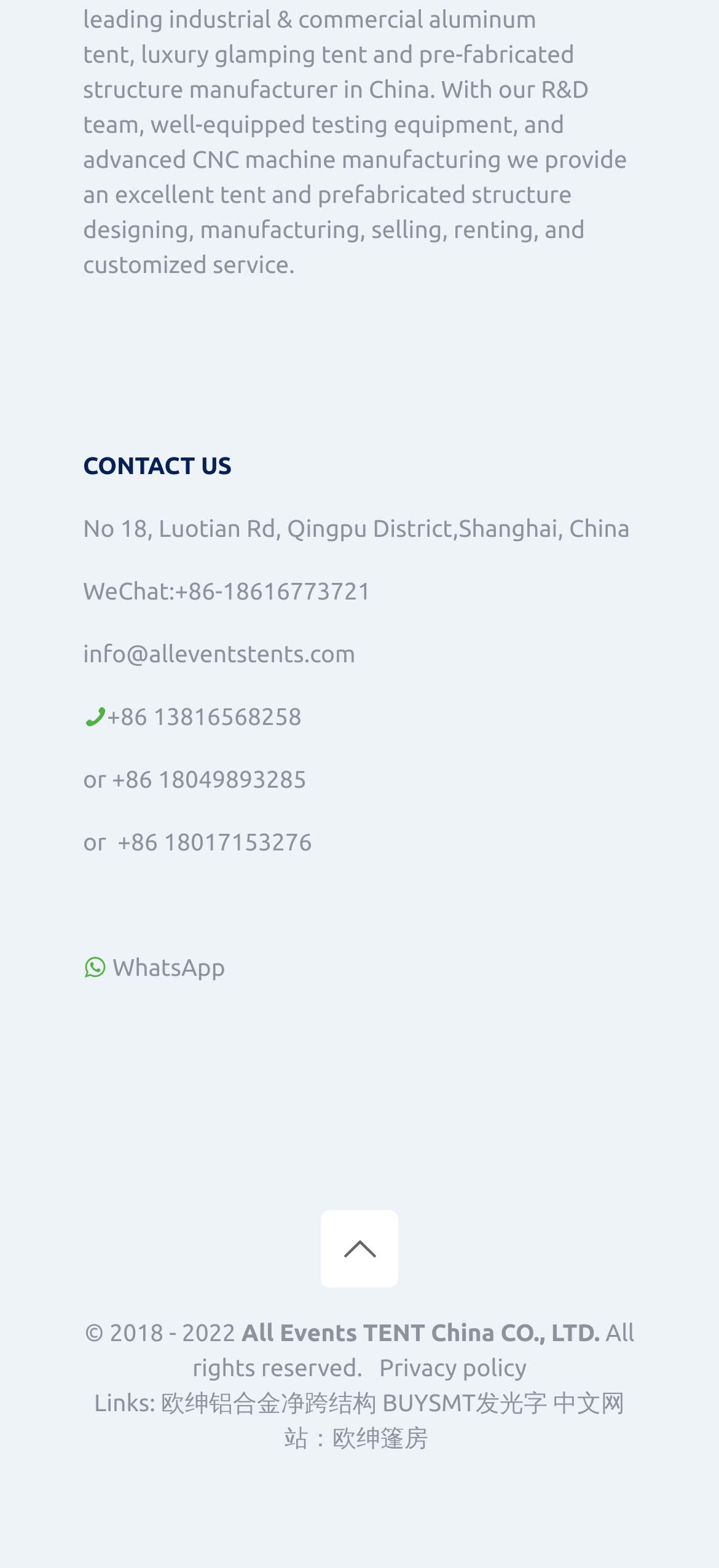Find and provide the bounding box coordinates for the UI element described here: "Privacy policy". The coordinates should be given as four float numbers between 0 and 1: [left, top, right, bottom].

[0.527, 0.864, 0.733, 0.881]